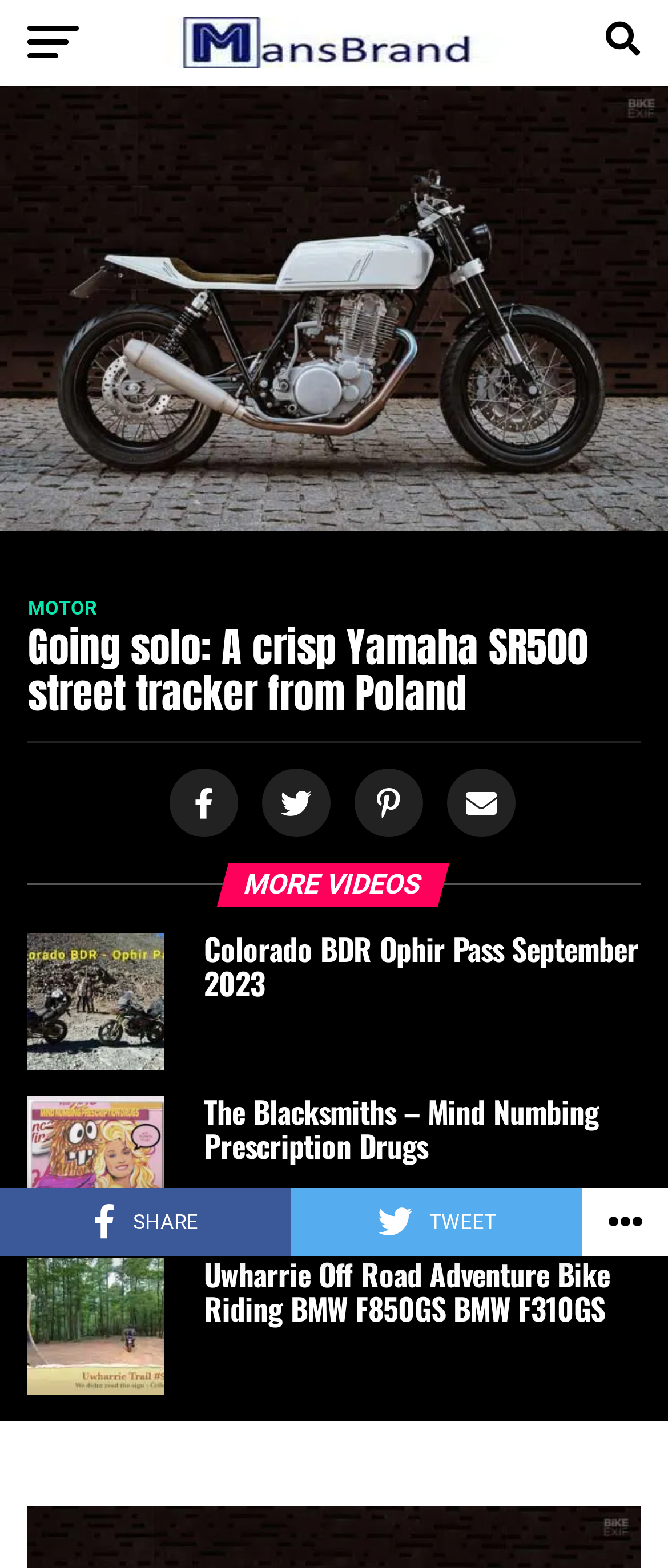How many video links are available?
Please give a detailed and elaborate answer to the question.

Under the 'MORE VIDEOS' heading, there are three generic elements with images, which are likely video links. These are 'Colorado BDR Ophir Pass September 2023 67', 'The Blacksmiths - Mind Numbing Prescription Drugs 69', and 'Uwharrie Off Road Adventure Bike Riding BMW F850GS BMW F310GS 71'.